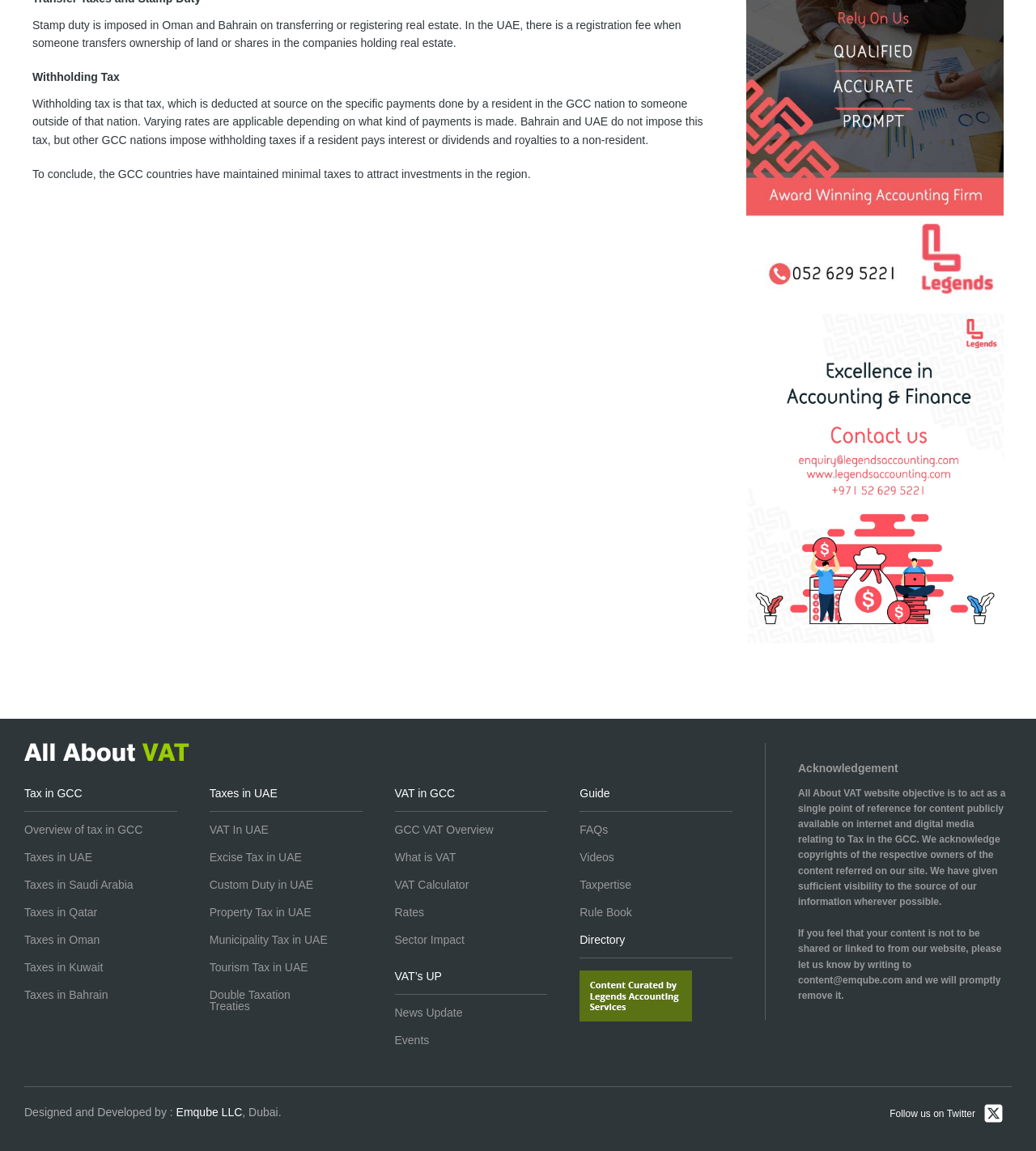Provide a single word or phrase to answer the given question: 
What is the footer logo image of?

Footer Logo